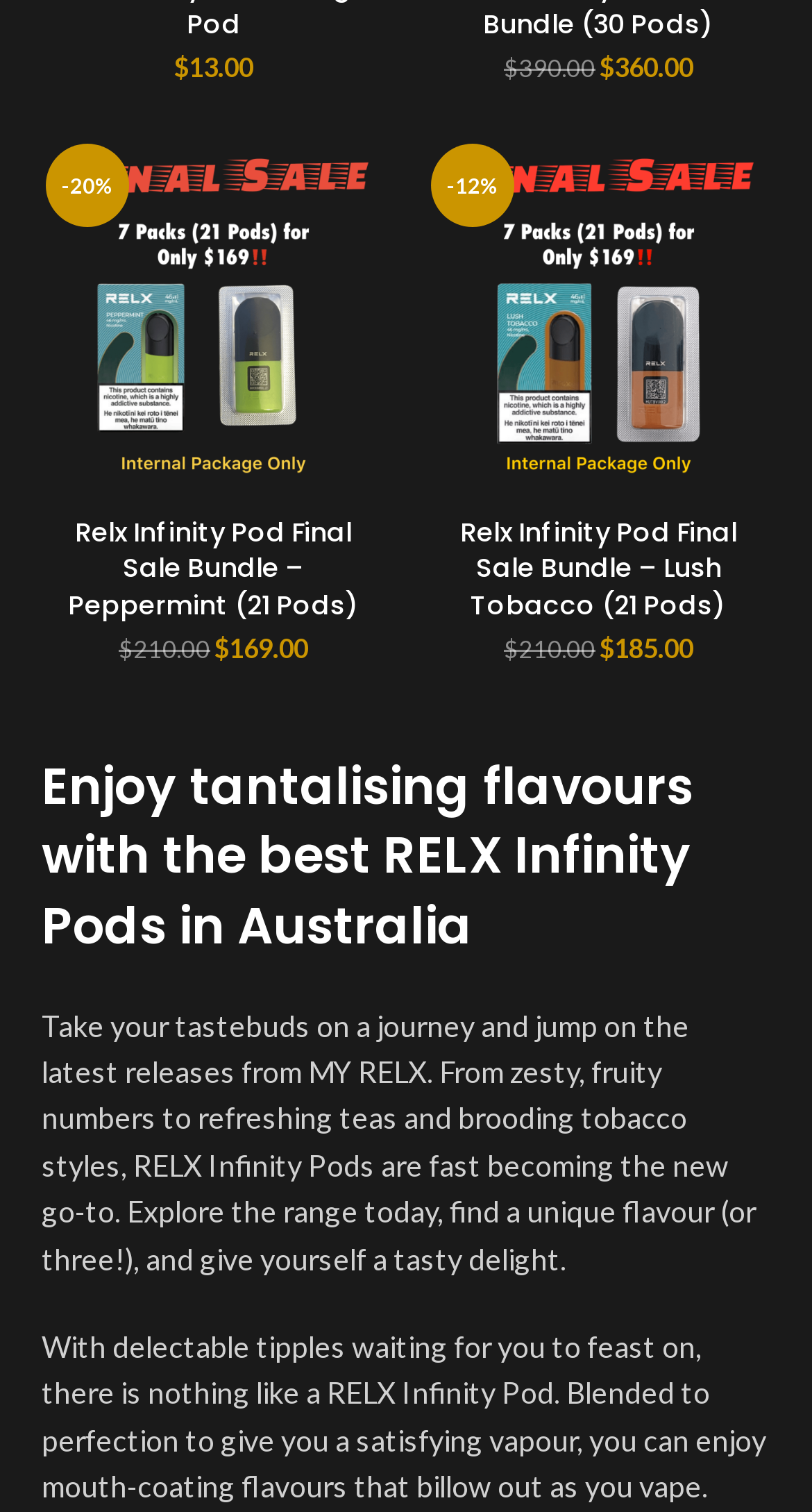Determine the bounding box coordinates of the clickable region to follow the instruction: "Add Relx Infinity Pod Final Sale Bundle to cart".

[0.154, 0.576, 0.372, 0.629]